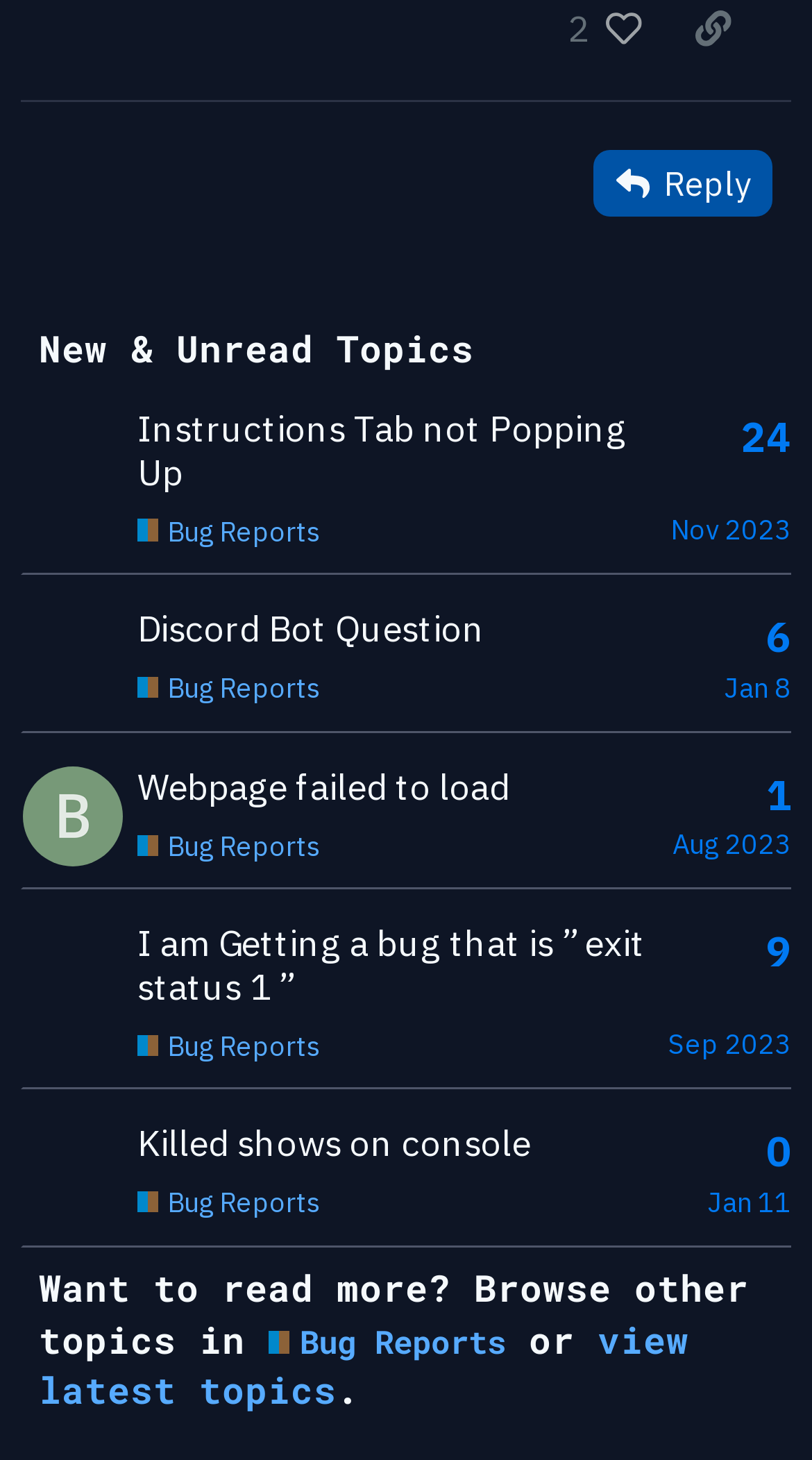What is the category of the topics?
Use the information from the screenshot to give a comprehensive response to the question.

I looked at the heading 'New & Unread Topics' and the links 'Bug Reports' associated with each topic, and determined that the category of the topics is Bug Reports.